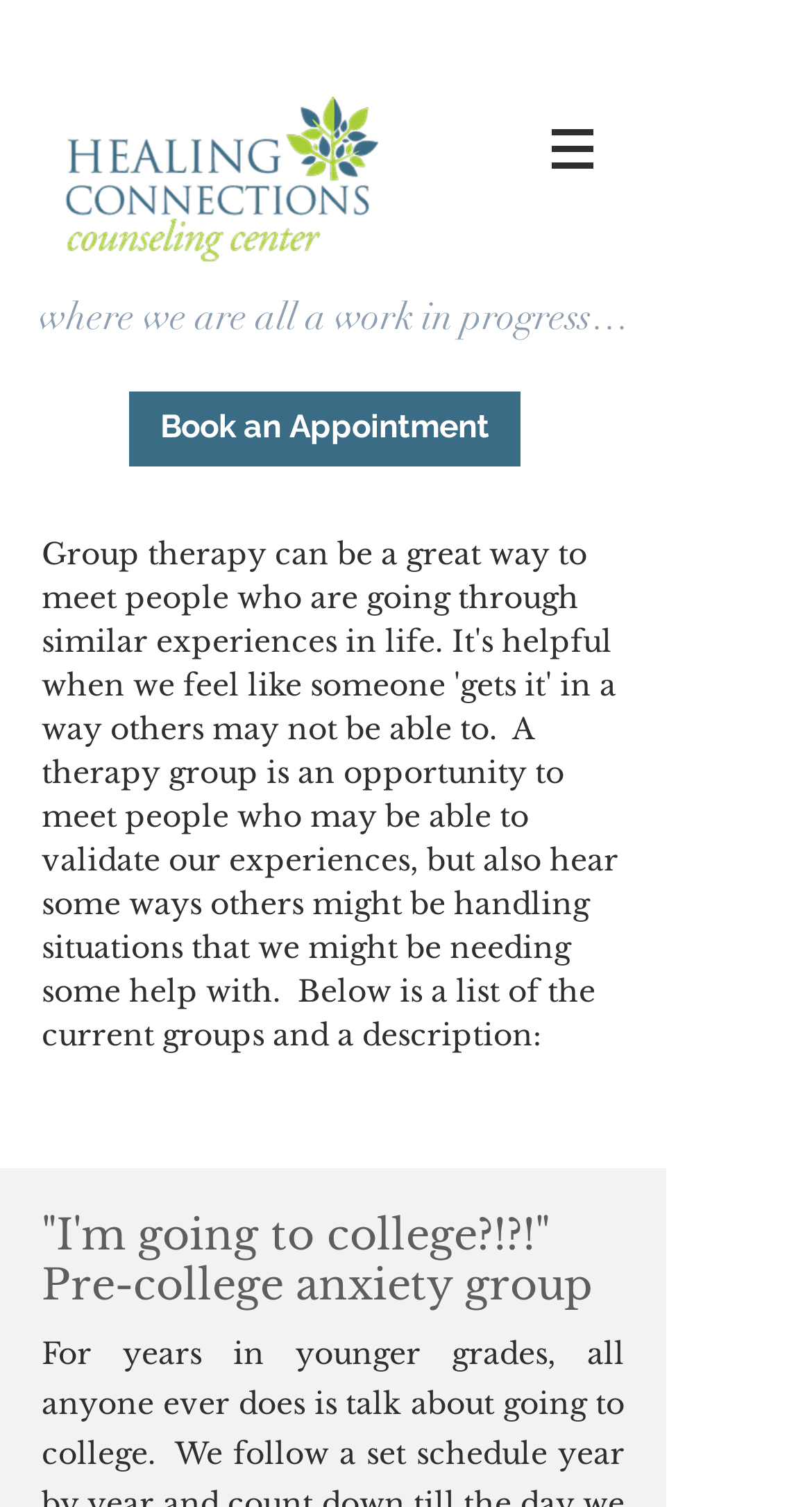Look at the image and give a detailed response to the following question: What is the logo of the website?

The logo of the website is located at the top left corner of the webpage, with a bounding box coordinate of [0.051, 0.064, 0.513, 0.178]. It is an image element with the text 'Healing-Connections-Logo-Rev5.png'.